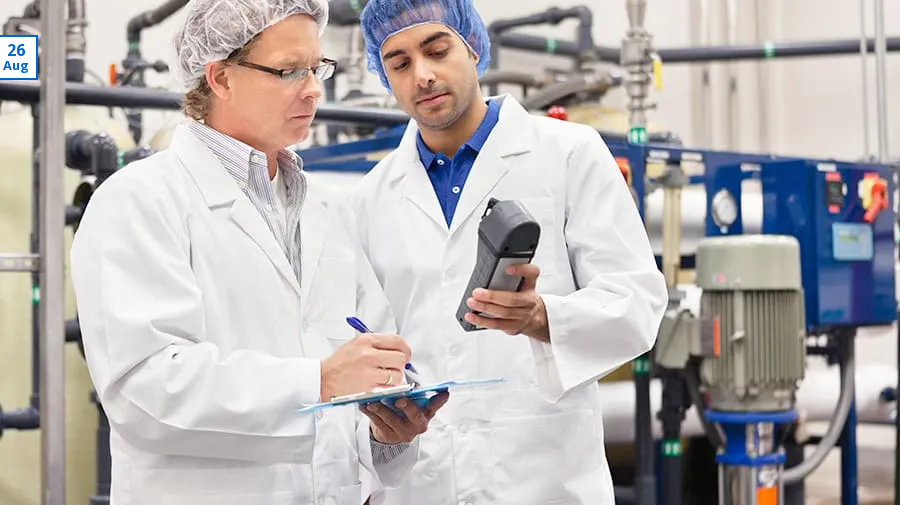What is the man on the right holding?
Please give a well-detailed answer to the question.

The man on the right is holding a portable measuring device, which suggests that he is providing technical information or results to the other professional, possibly related to the cleanroom environment or the equipment behind them.